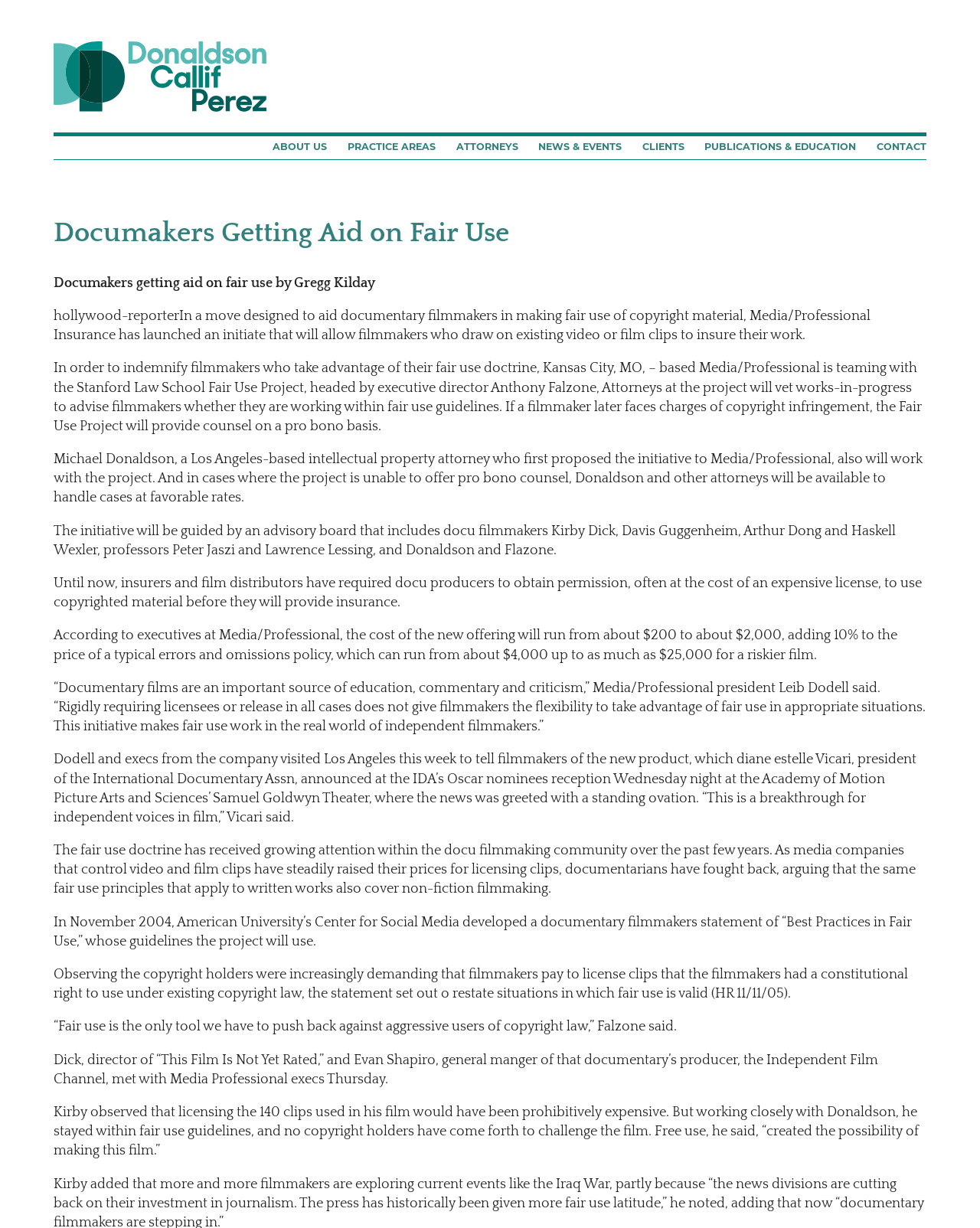Identify the bounding box coordinates for the UI element described as: "Practice Areas".

[0.355, 0.109, 0.445, 0.13]